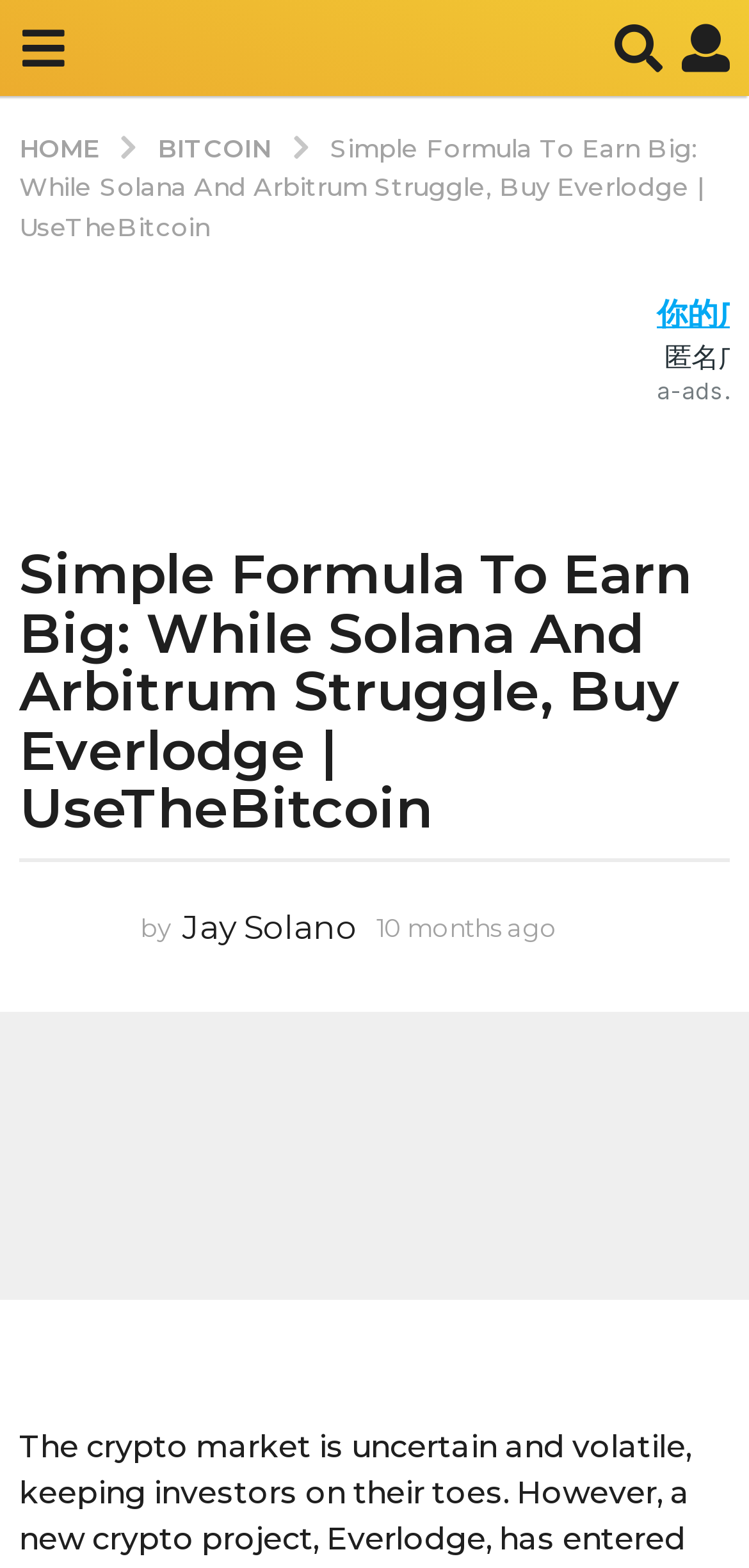Please analyze the image and give a detailed answer to the question:
What is the category of the article?

I found the category of the article by looking at the navigation element, which contains a link with the text 'BITCOIN'. This suggests that the article belongs to the BITCOIN category.